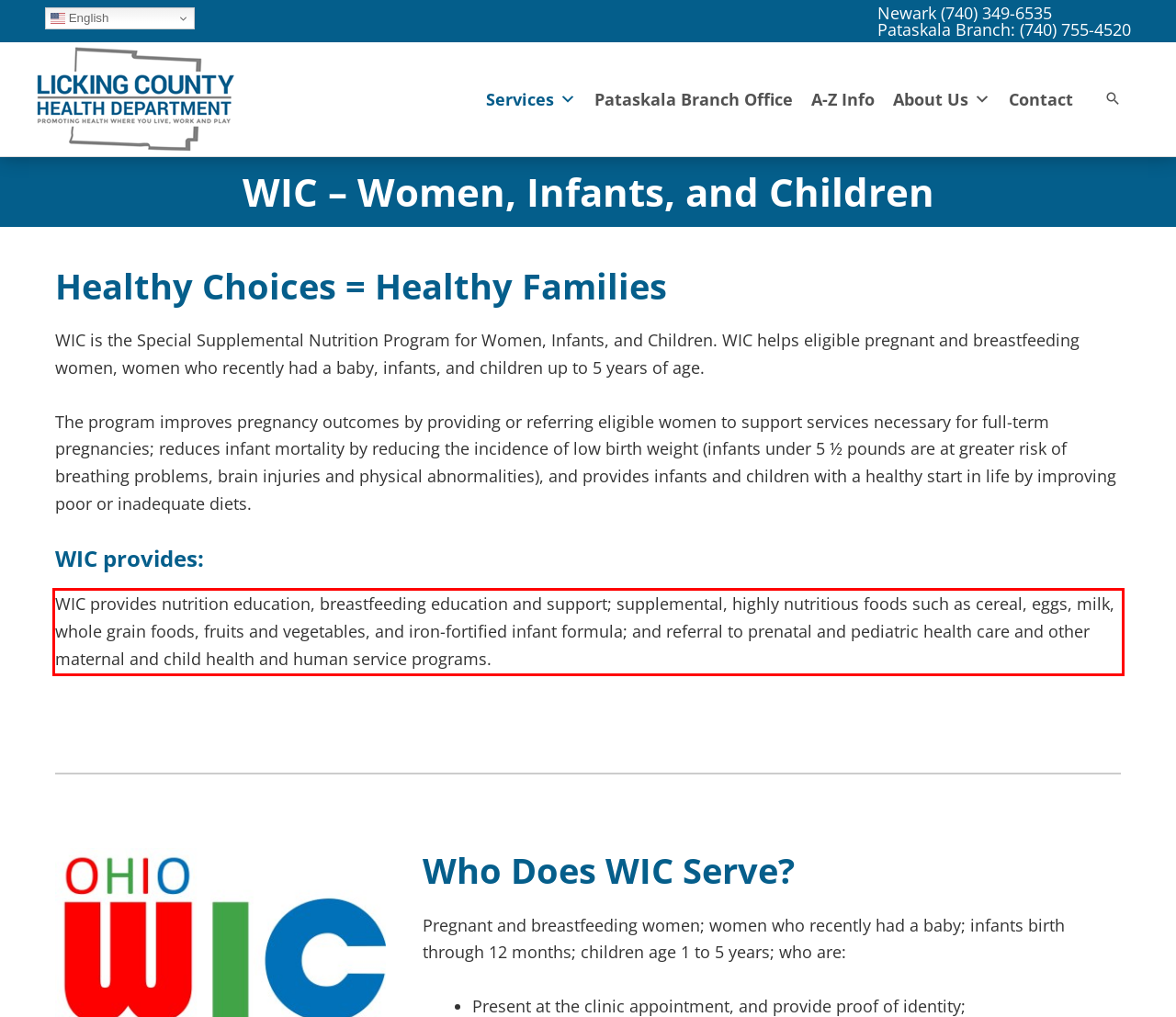The screenshot you have been given contains a UI element surrounded by a red rectangle. Use OCR to read and extract the text inside this red rectangle.

WIC provides nutrition education, breastfeeding education and support; supplemental, highly nutritious foods such as cereal, eggs, milk, whole grain foods, fruits and vegetables, and iron-fortified infant formula; and referral to prenatal and pediatric health care and other maternal and child health and human service programs.